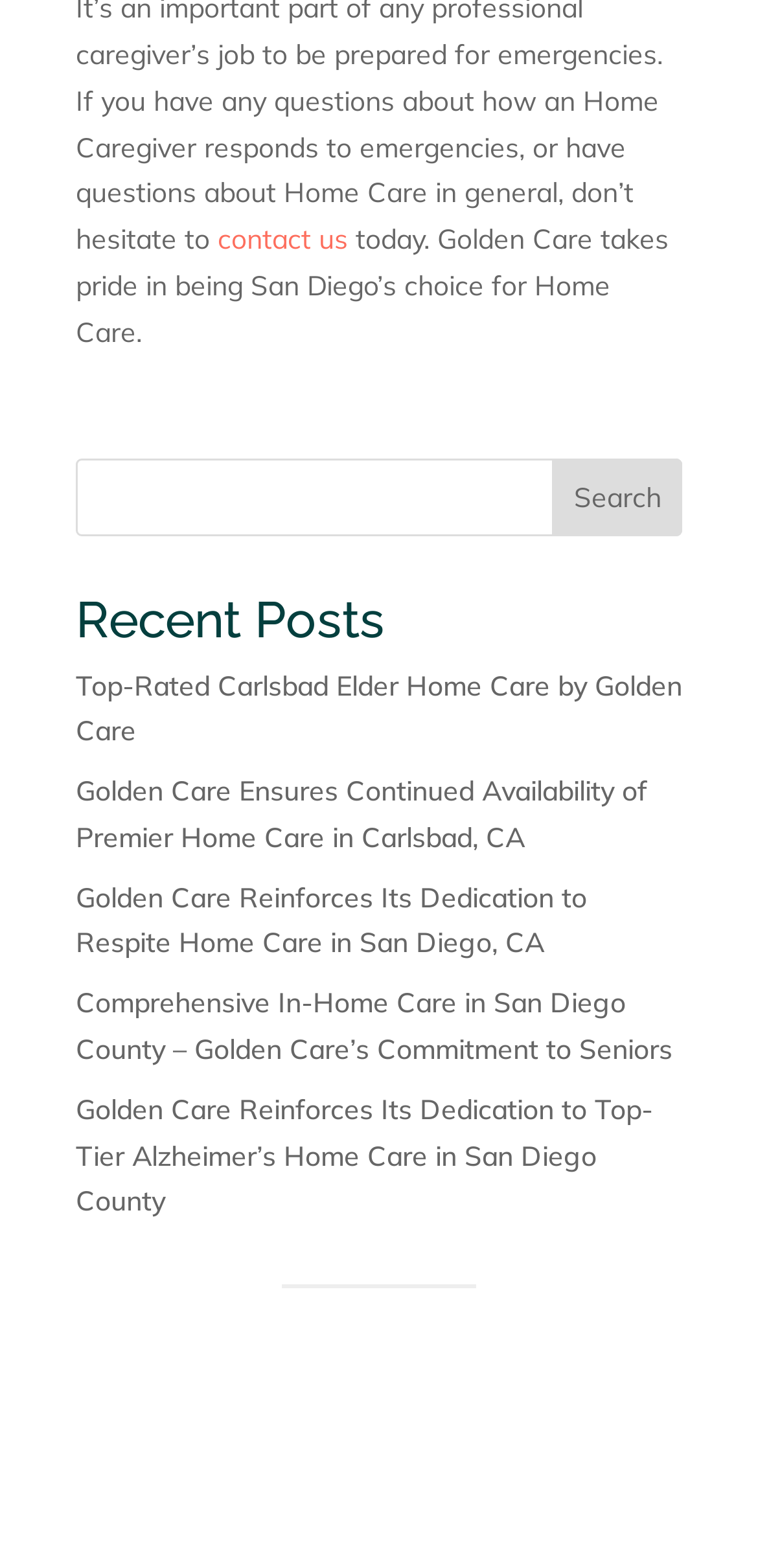How many recent posts are listed?
Please use the image to provide a one-word or short phrase answer.

5